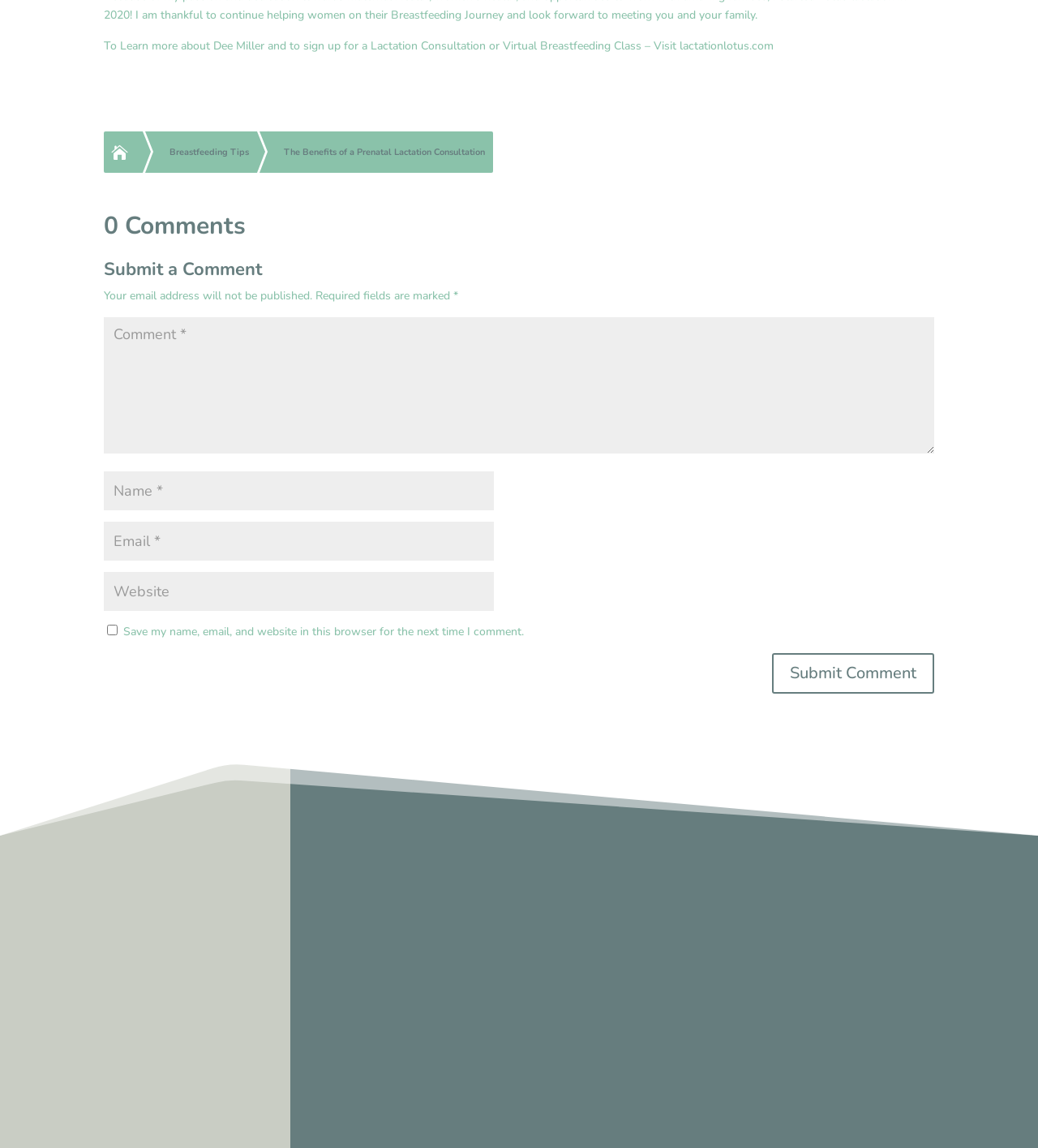Locate the bounding box coordinates of the clickable part needed for the task: "Click the 'Submit Comment' button".

[0.744, 0.569, 0.9, 0.604]